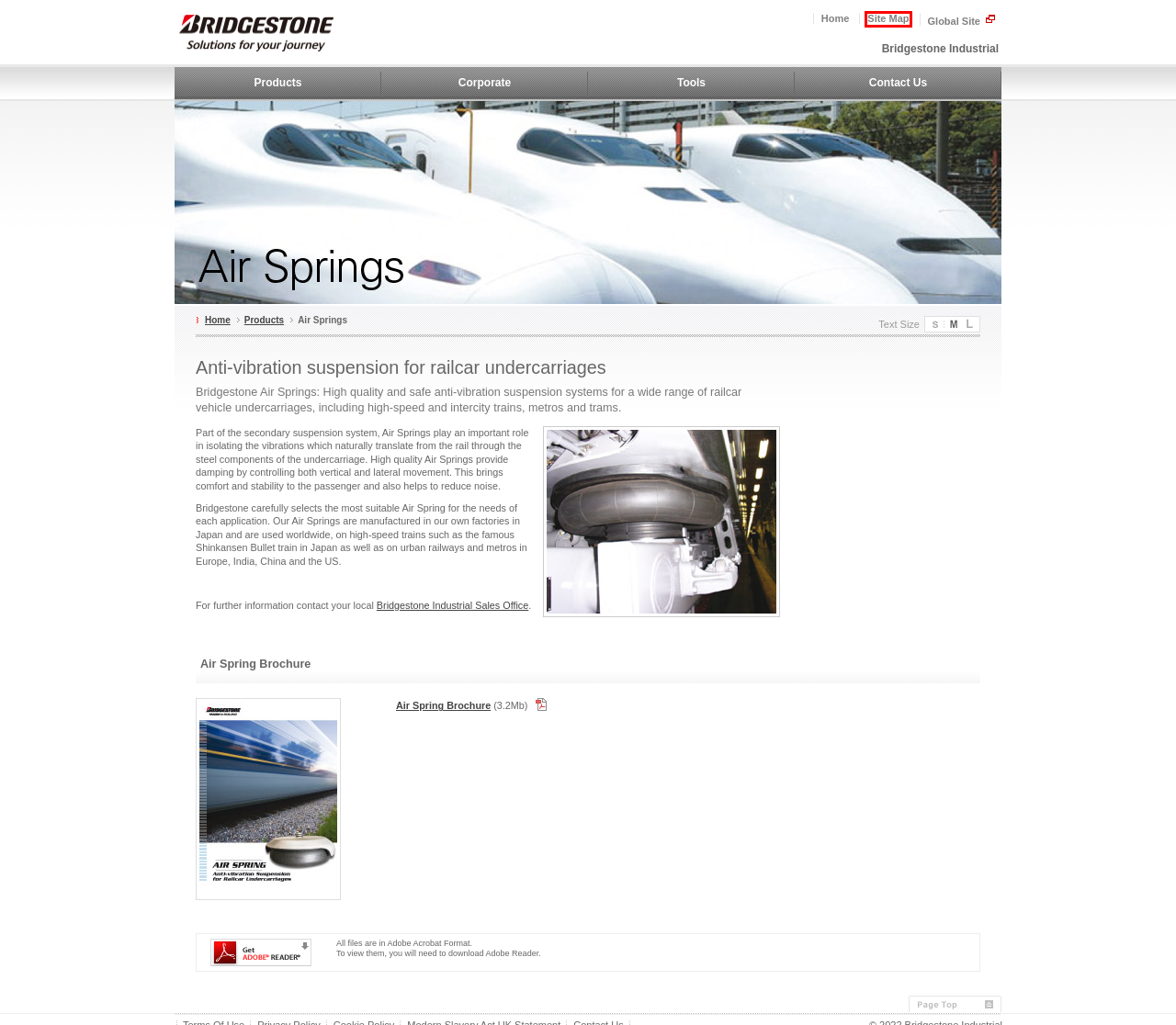You have a screenshot of a webpage with a red rectangle bounding box around an element. Identify the best matching webpage description for the new page that appears after clicking the element in the bounding box. The descriptions are:
A. Contact | Bridgestone Industrial
B. Bridgestone Industrial
C. Site Map | Bridgestone Industrial
D. About Bridgestone Industrial Limited
E. Cookie Policy | Bridgestone Industrial Ltd.
F. Terms of Use | Bridgestone Industrial Ltd.
G. Products | Bridgestone Industrial
H. Privacy Policy | Bridgestone Industrial Ltd.

C